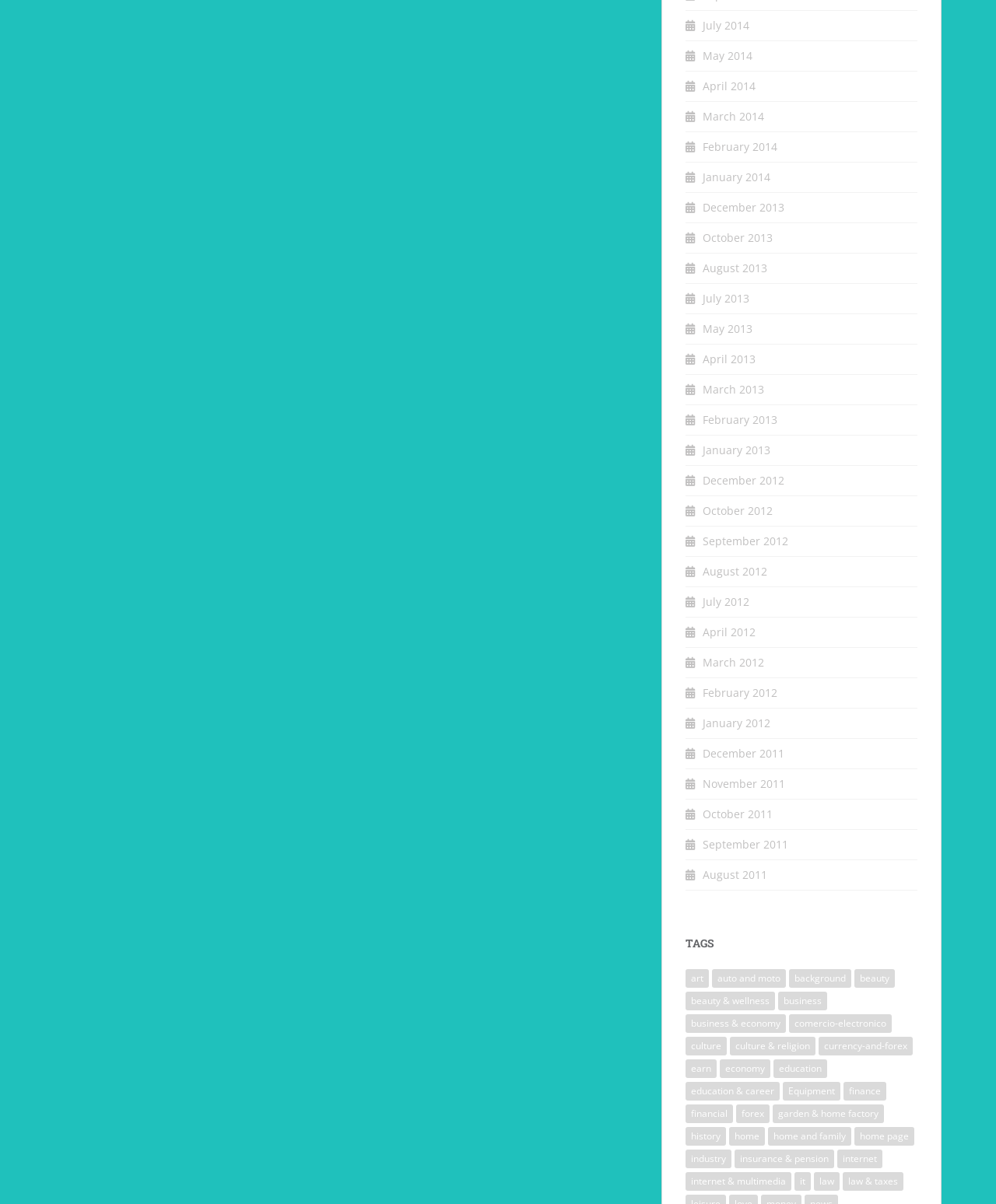Please answer the following question using a single word or phrase: 
How many categories are listed on the webpage?

30